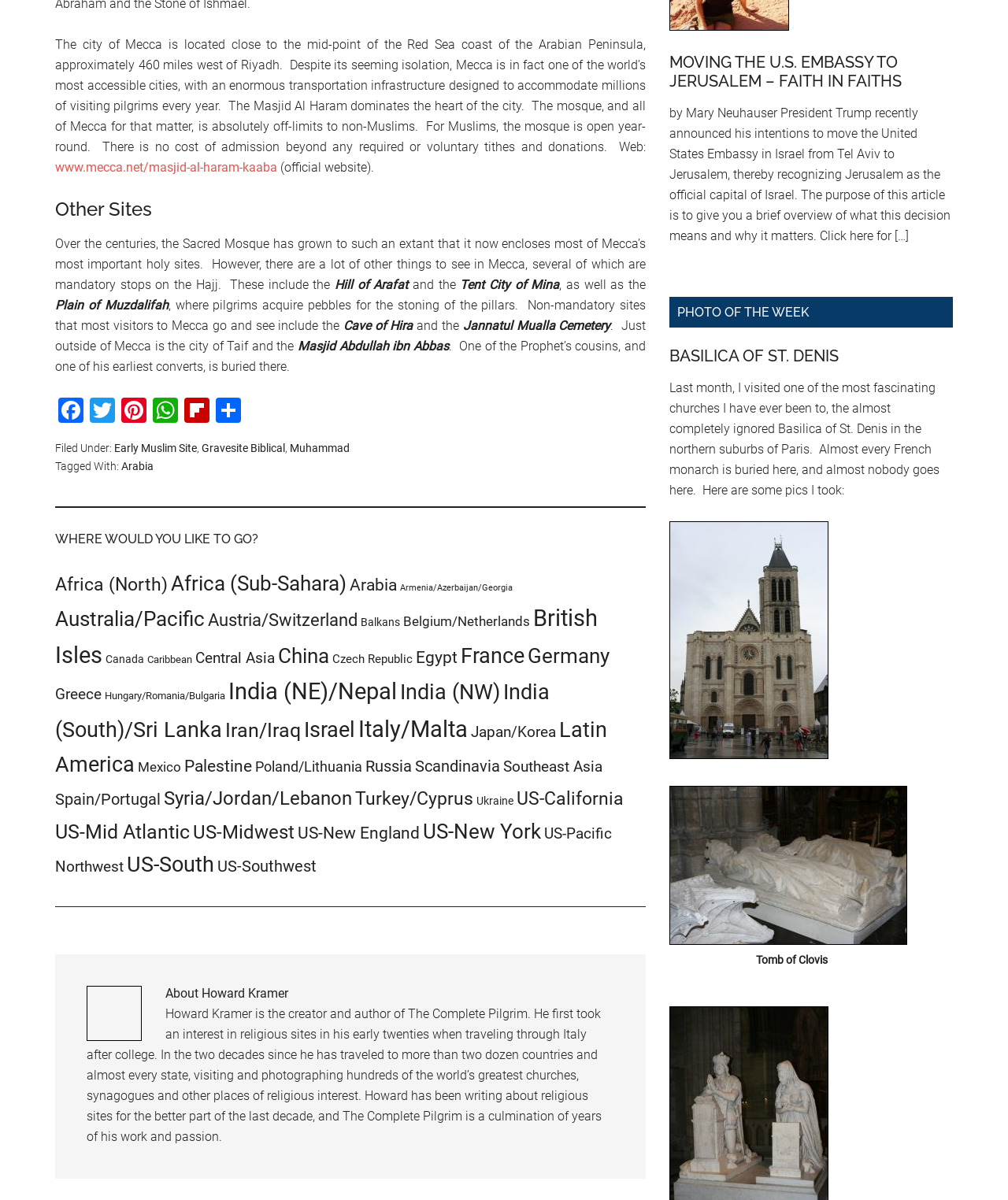What is the location of Mecca?
Look at the screenshot and give a one-word or phrase answer.

Arabian Peninsula